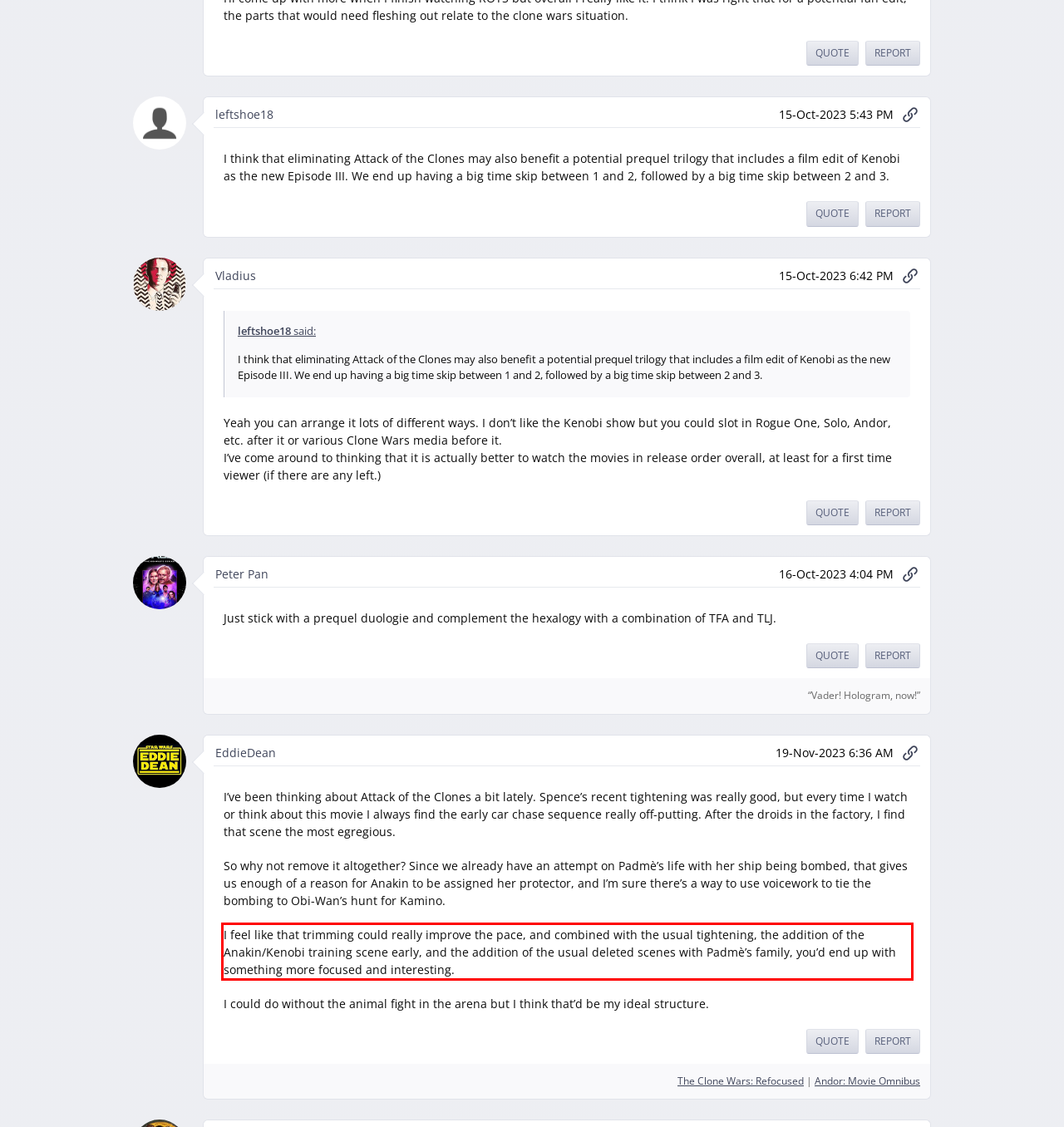Within the screenshot of the webpage, locate the red bounding box and use OCR to identify and provide the text content inside it.

I feel like that trimming could really improve the pace, and combined with the usual tightening, the addition of the Anakin/Kenobi training scene early, and the addition of the usual deleted scenes with Padmè’s family, you’d end up with something more focused and interesting.